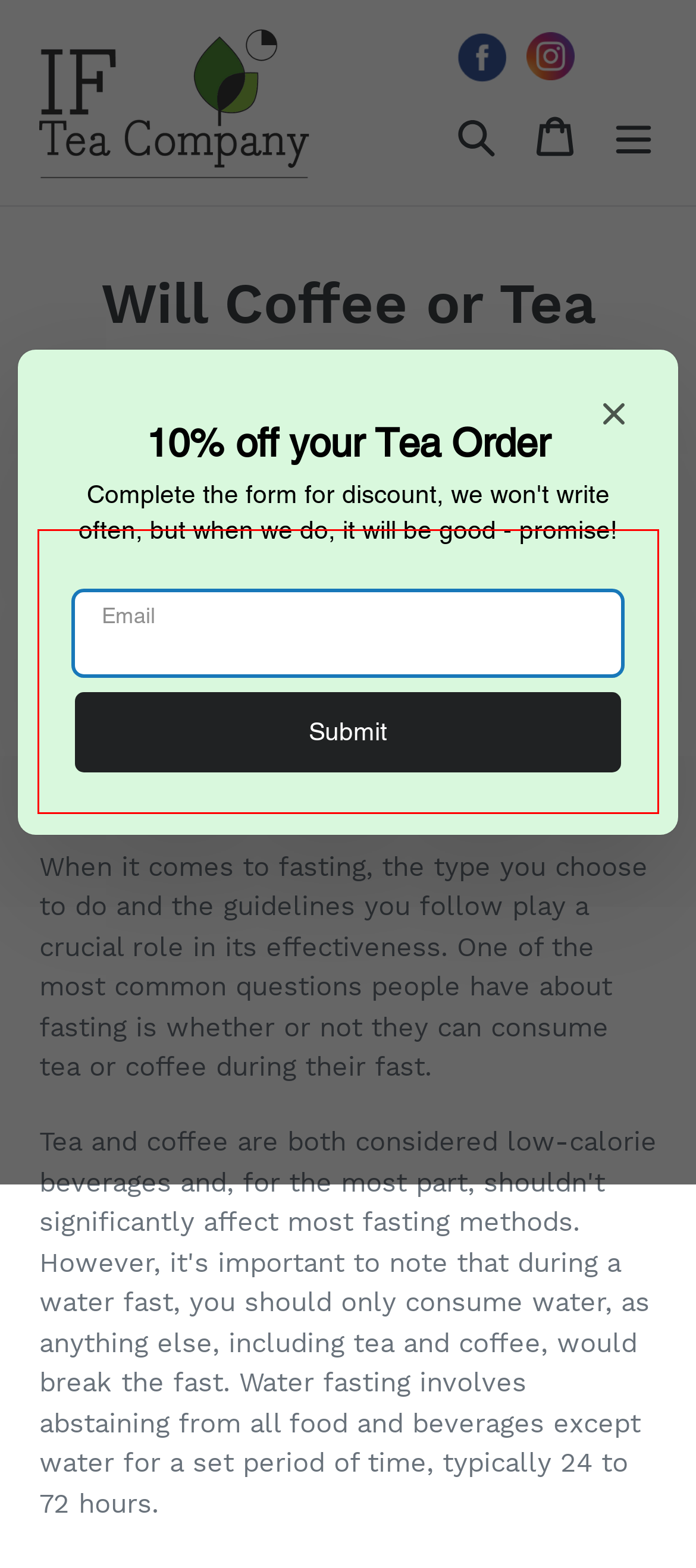You are given a screenshot with a red rectangle. Identify and extract the text within this red bounding box using OCR.

Fasting is a practice that has been around for thousands of years and involves abstaining from food and/or drink for a set period of time. Fasting has been used for religious, spiritual, and health purposes, and there are many different types of fasts, each with its own set of guidelines and benefits.